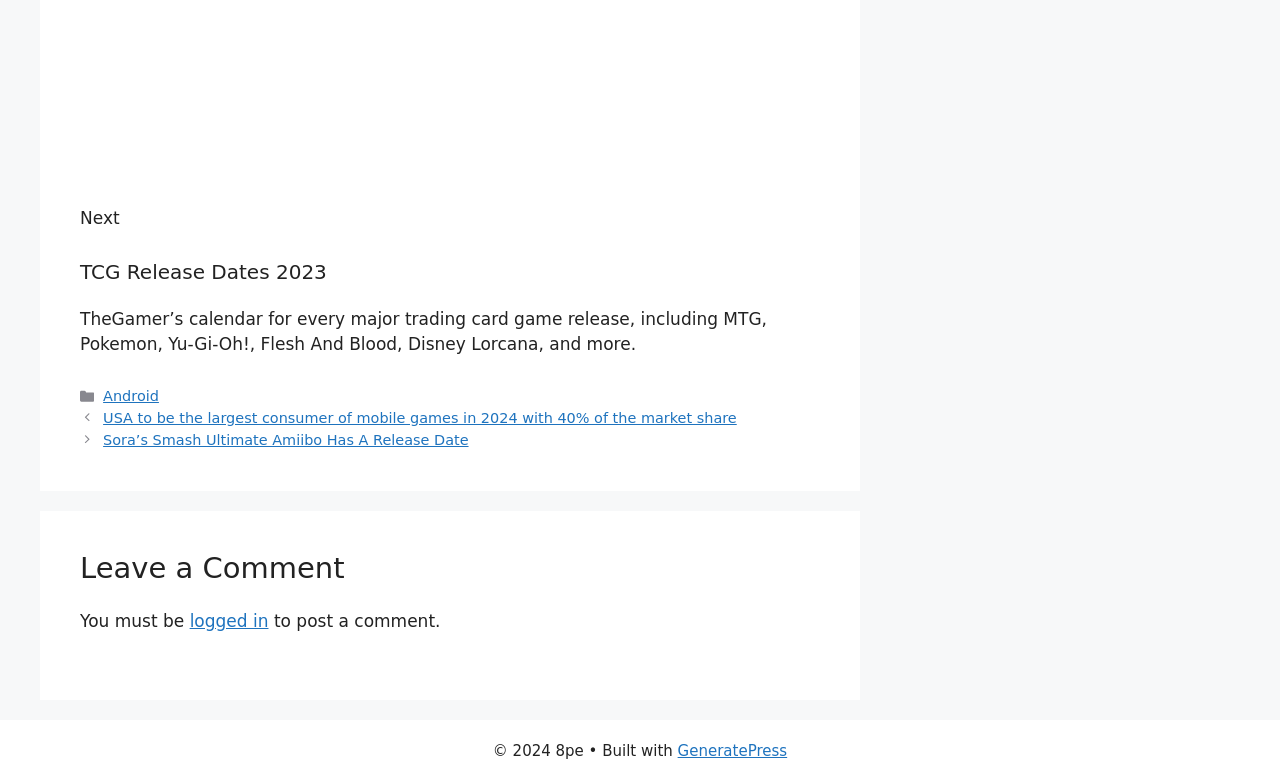What is the name of the website's theme?
Please provide a detailed answer to the question.

The name of the website's theme can be determined by looking at the text '• Built with GeneratePress' which is located at the bottom of the webpage, indicating that the website is built with the GeneratePress theme.